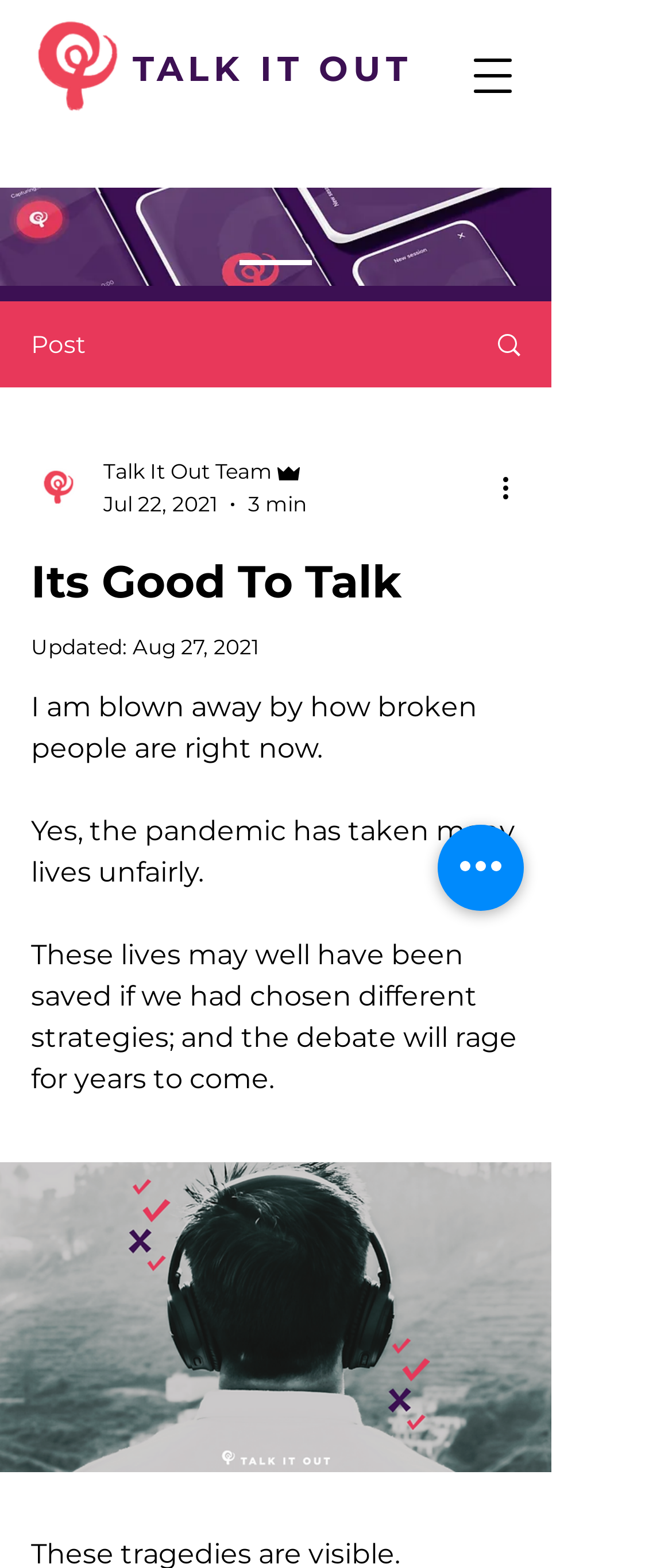Bounding box coordinates should be provided in the format (top-left x, top-left y, bottom-right x, bottom-right y) with all values between 0 and 1. Identify the bounding box for this UI element: Kurt Heuvens

None